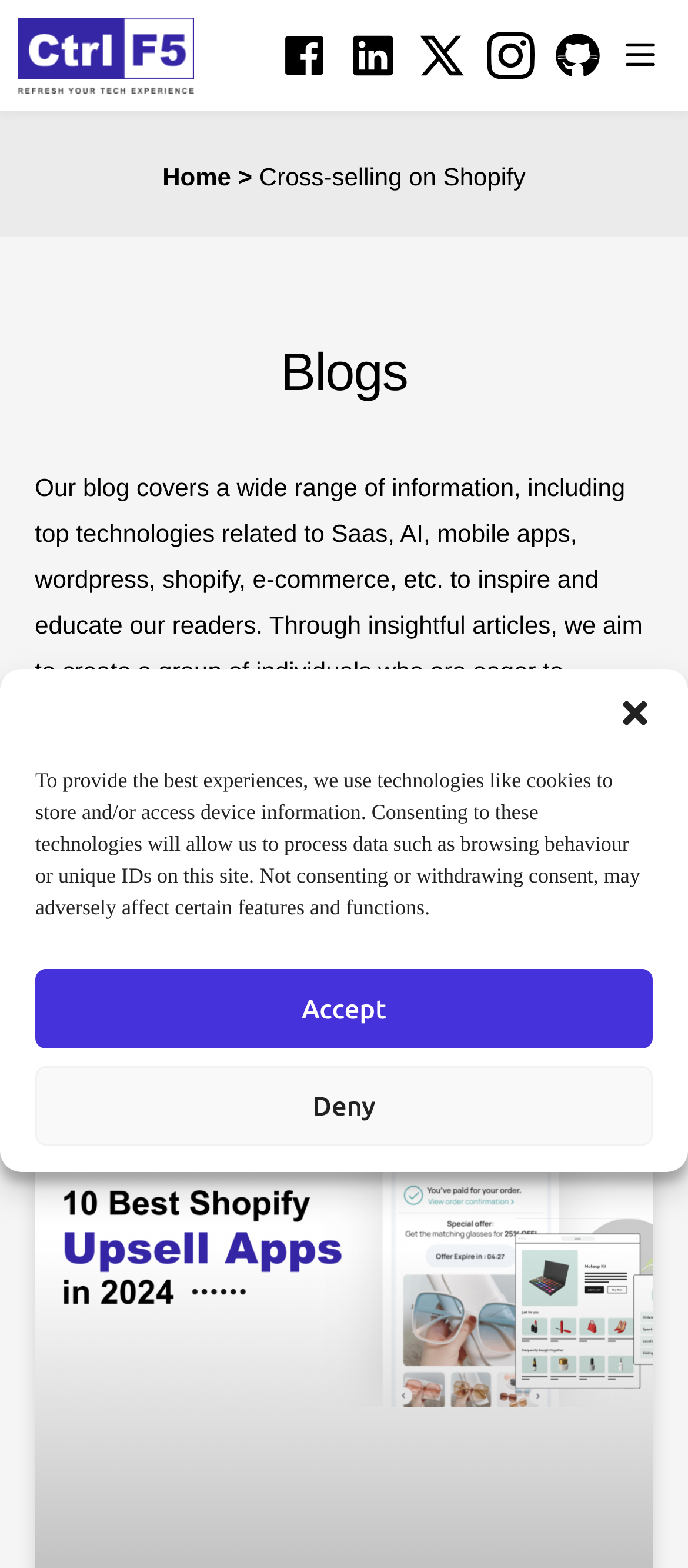Elaborate on the different components and information displayed on the webpage.

The webpage is about Cross-selling on Shopify, provided by ControlF5. At the top left corner, there is a button to open the toolbar accessibility tools, accompanied by a small image. 

Below the toolbar, a dialog box appears, prompting users to manage their cookie consent. The dialog box contains a message explaining the use of technologies like cookies to store and access device information. There are two buttons, "Accept" and "Deny", allowing users to consent or withdraw consent to these technologies.

On the top right corner, there is a menu toggle button, accompanied by a small image. Below the menu toggle button, there are six links to read more about different social media platforms, including Facebook, Linkedin, Twitter, Instagram, and Github, each accompanied by a small image.

On the left side of the page, there is a navigation menu with a link to the "Home" page, followed by a heading "Blogs". The heading "Blogs" is accompanied by a static text describing the content of the blog, which covers a wide range of information related to Saas, AI, mobile apps, WordPress, Shopify, e-commerce, etc.

Below the navigation menu, there is a large image, likely a blog post thumbnail, with a title "10-Best-Shopify-Upsell". The image takes up most of the page's width. Above the image, there is a static text "SHOPIFY" in a larger font size.